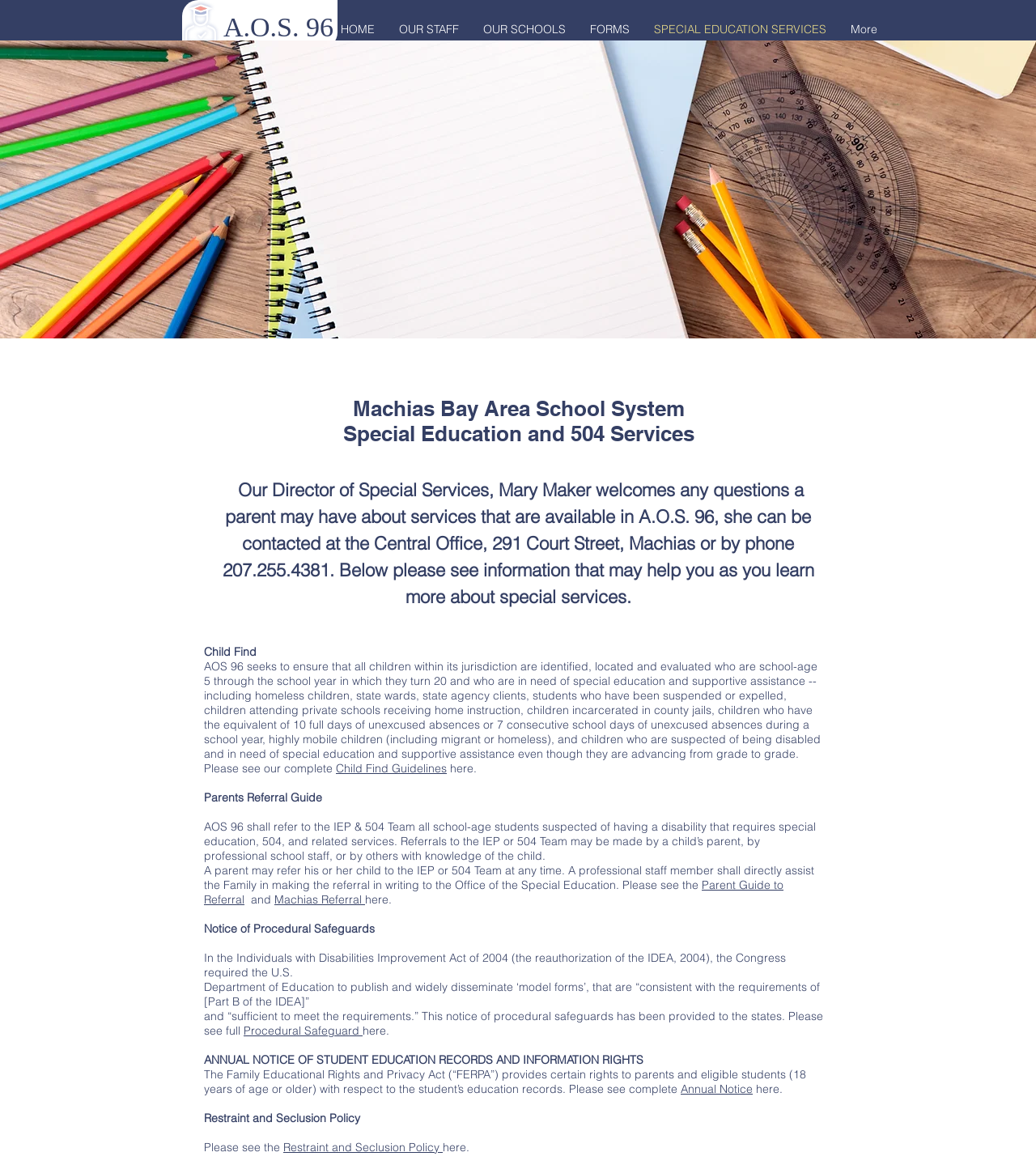Extract the main heading text from the webpage.

Machias Bay Area School System
Special Education and 504 Services